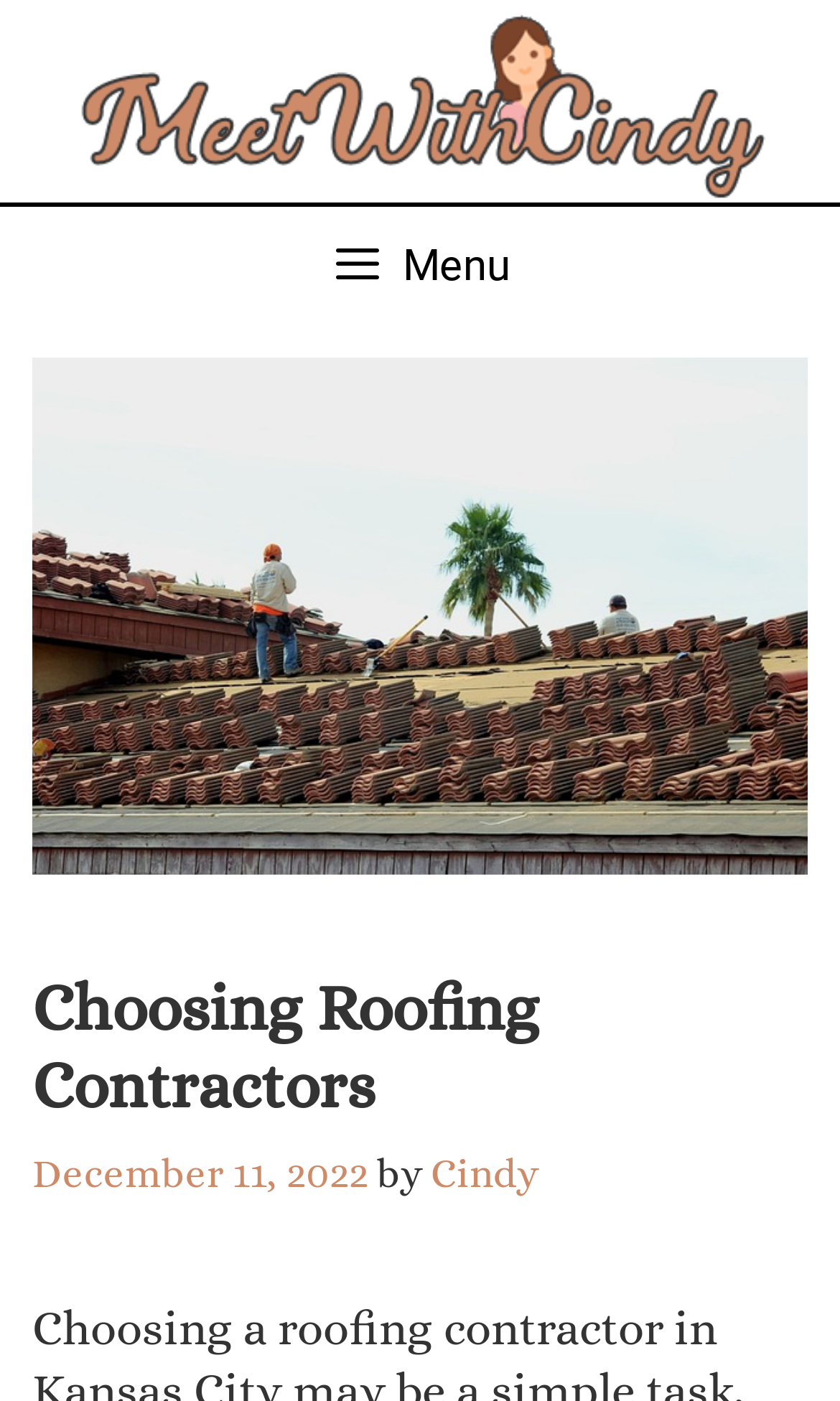What is the date of the article?
Give a comprehensive and detailed explanation for the question.

I found the date of the article by looking at the header section of the webpage, where it says 'December 11, 2022' next to the author's name.